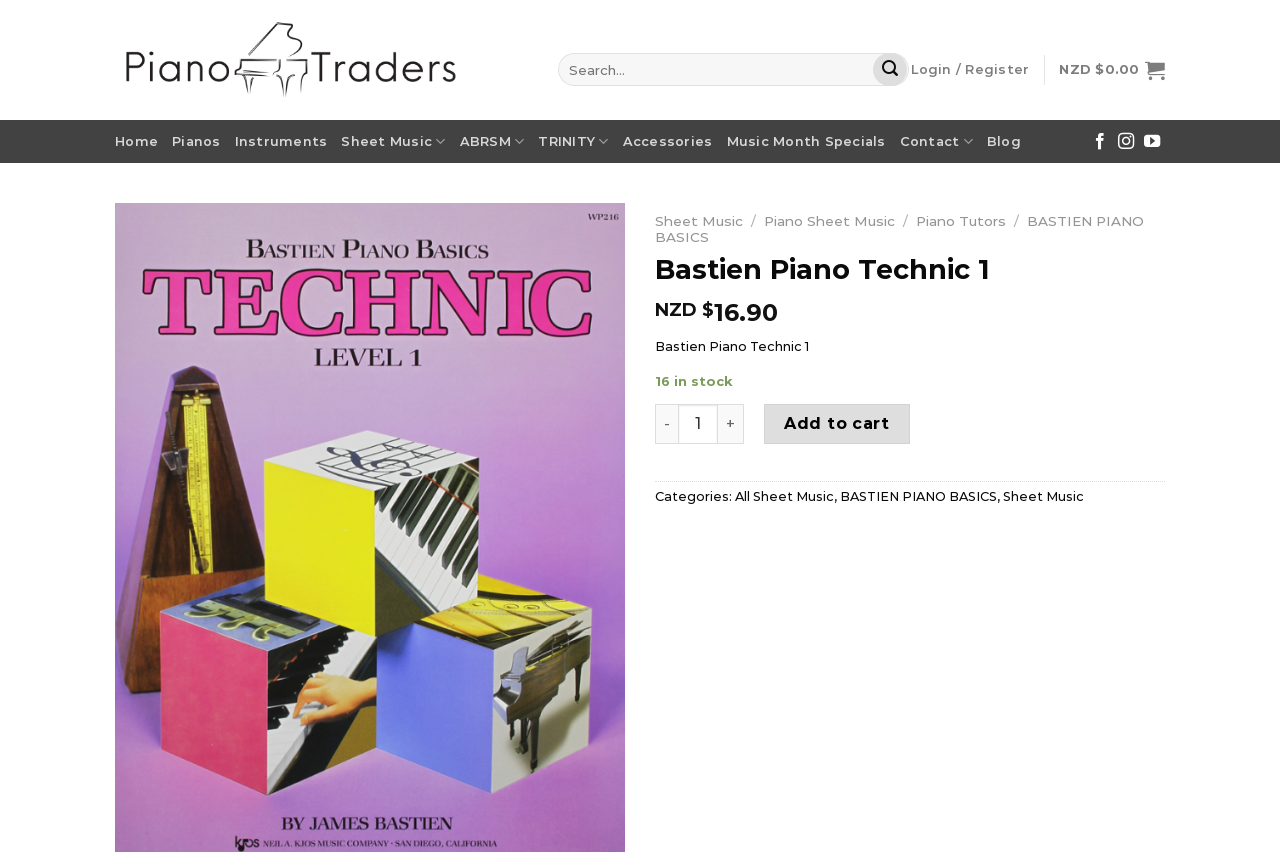Provide the bounding box coordinates for the UI element that is described by this text: "NEWS & STORIES". The coordinates should be in the form of four float numbers between 0 and 1: [left, top, right, bottom].

None